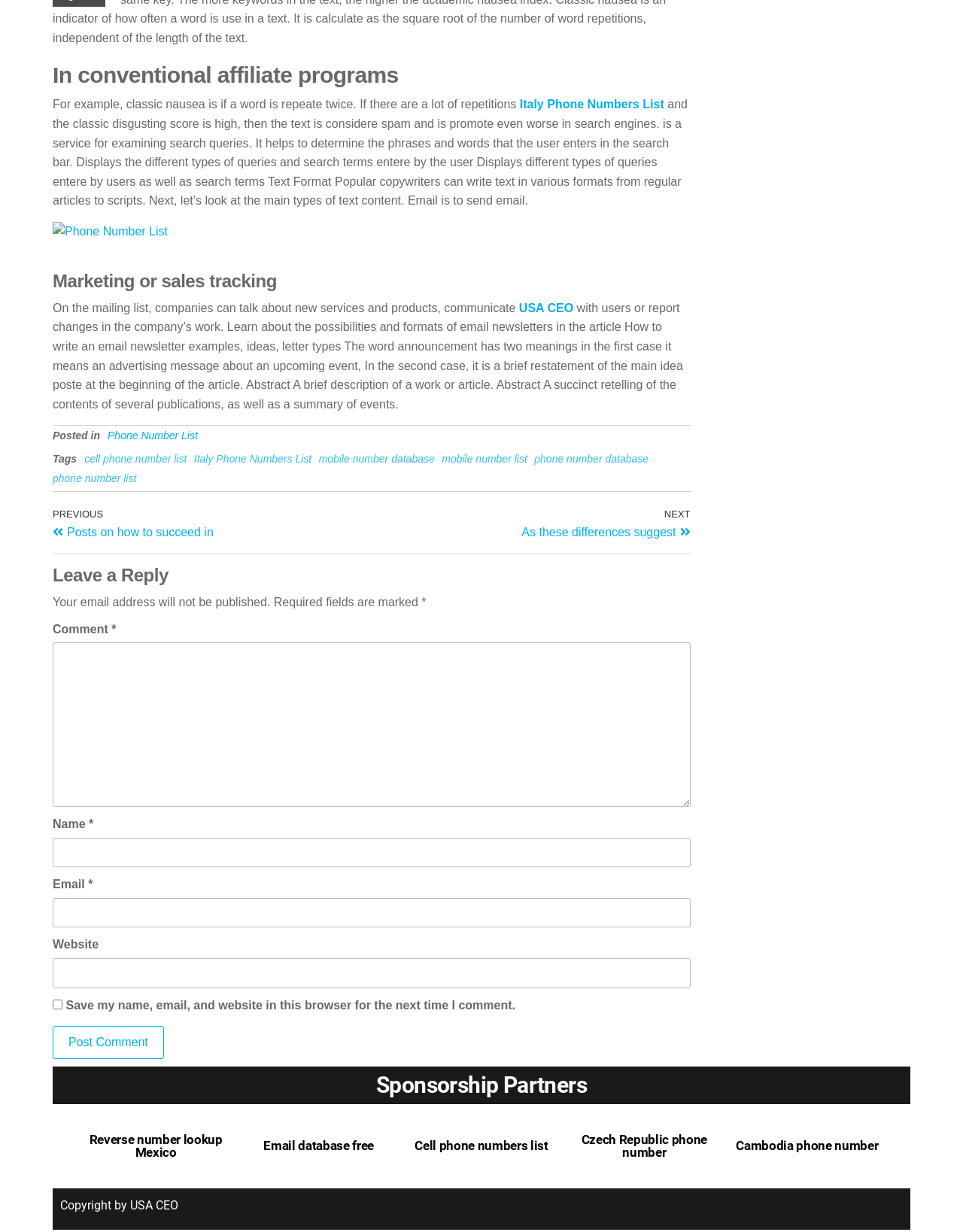Using the given element description, provide the bounding box coordinates (top-left x, top-left y, bottom-right x, bottom-right y) for the corresponding UI element in the screenshot: name="submit" value="Post Comment"

[0.055, 0.833, 0.17, 0.859]